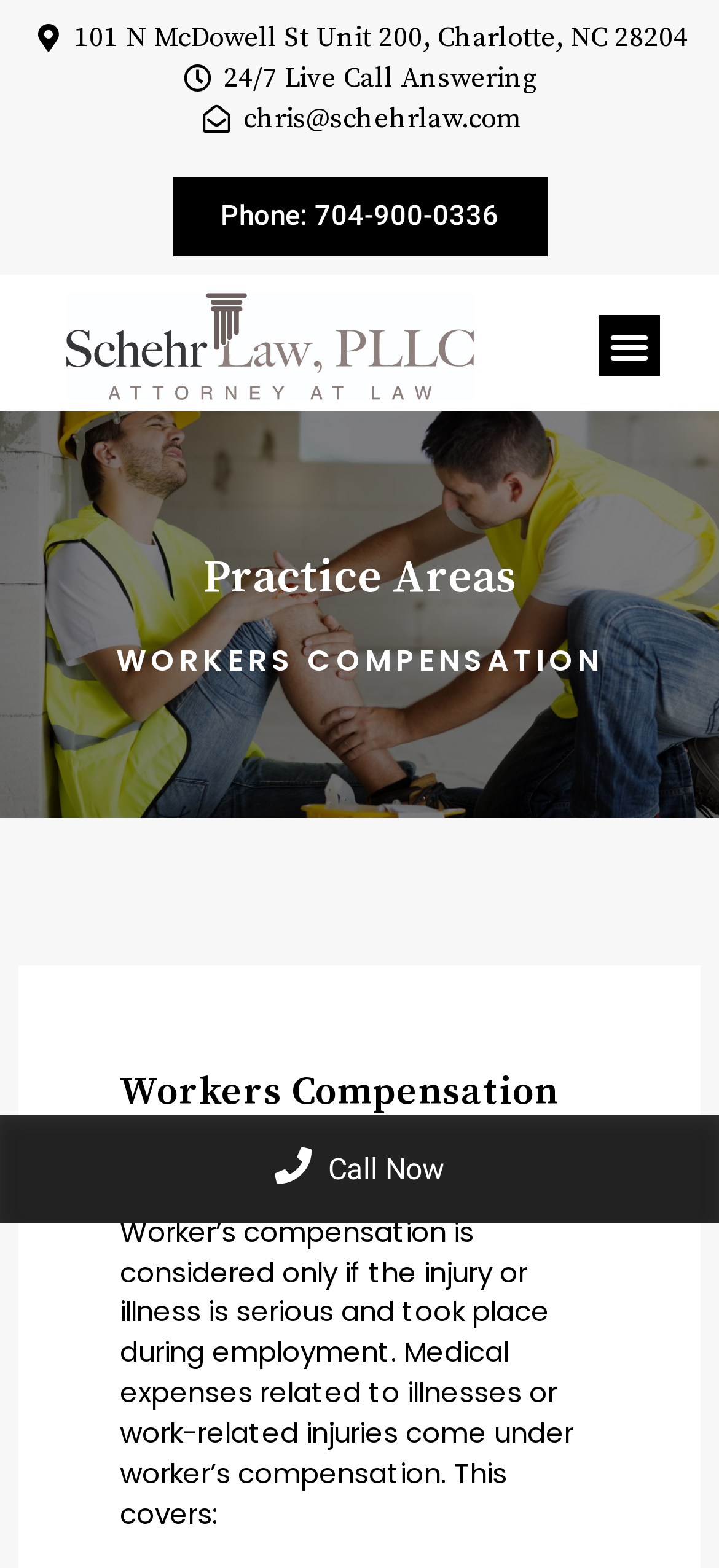Give a comprehensive overview of the webpage, including key elements.

The webpage is about Schehr Law, a Charlotte-based law firm specializing in workers' compensation. At the top of the page, there is an address "101 N McDowell St Unit 200, Charlotte, NC 28204" and a notice "24/7 Live Call Answering". Below this, there are three links: an email address "chris@schehrlaw.com", a phone number "704-900-0336", and an empty link. 

To the right of these links, there is a "Menu Toggle" button. Below the address and links, there are three headings: "Practice Areas", "WORKERS COMPENSATION", and "Workers Compensation Attorney Charlotte, NC". 

Under the last heading, there is a paragraph explaining what worker's compensation covers, stating that it includes medical expenses related to work-related injuries or illnesses. 

At the bottom of the page, there is a table with a "Call Now" button, which is likely a call-to-action to encourage visitors to contact the law firm.